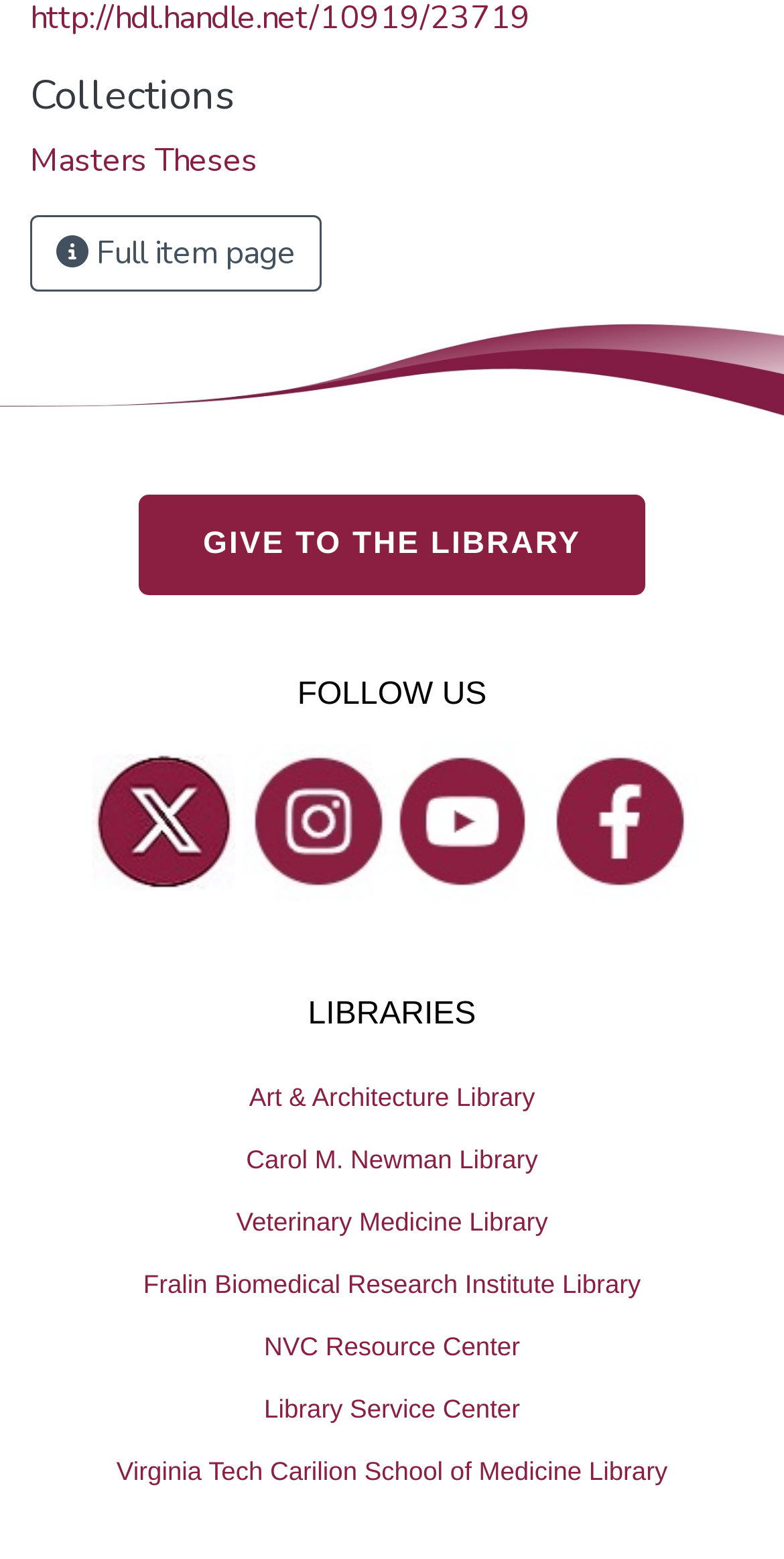Please identify the bounding box coordinates of the area I need to click to accomplish the following instruction: "Donate to the library".

[0.177, 0.317, 0.823, 0.381]